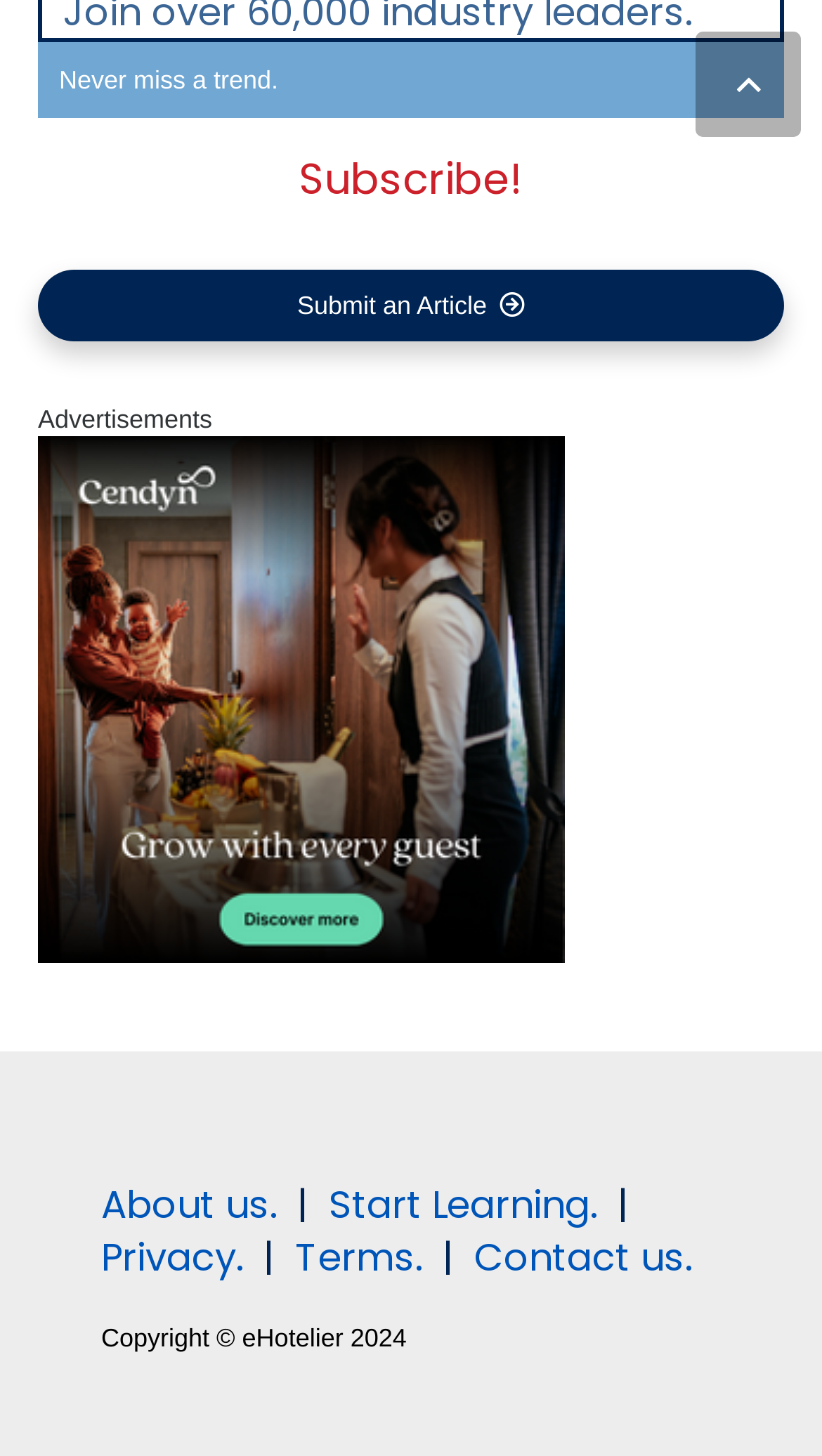Point out the bounding box coordinates of the section to click in order to follow this instruction: "Read about us".

[0.123, 0.809, 0.336, 0.845]